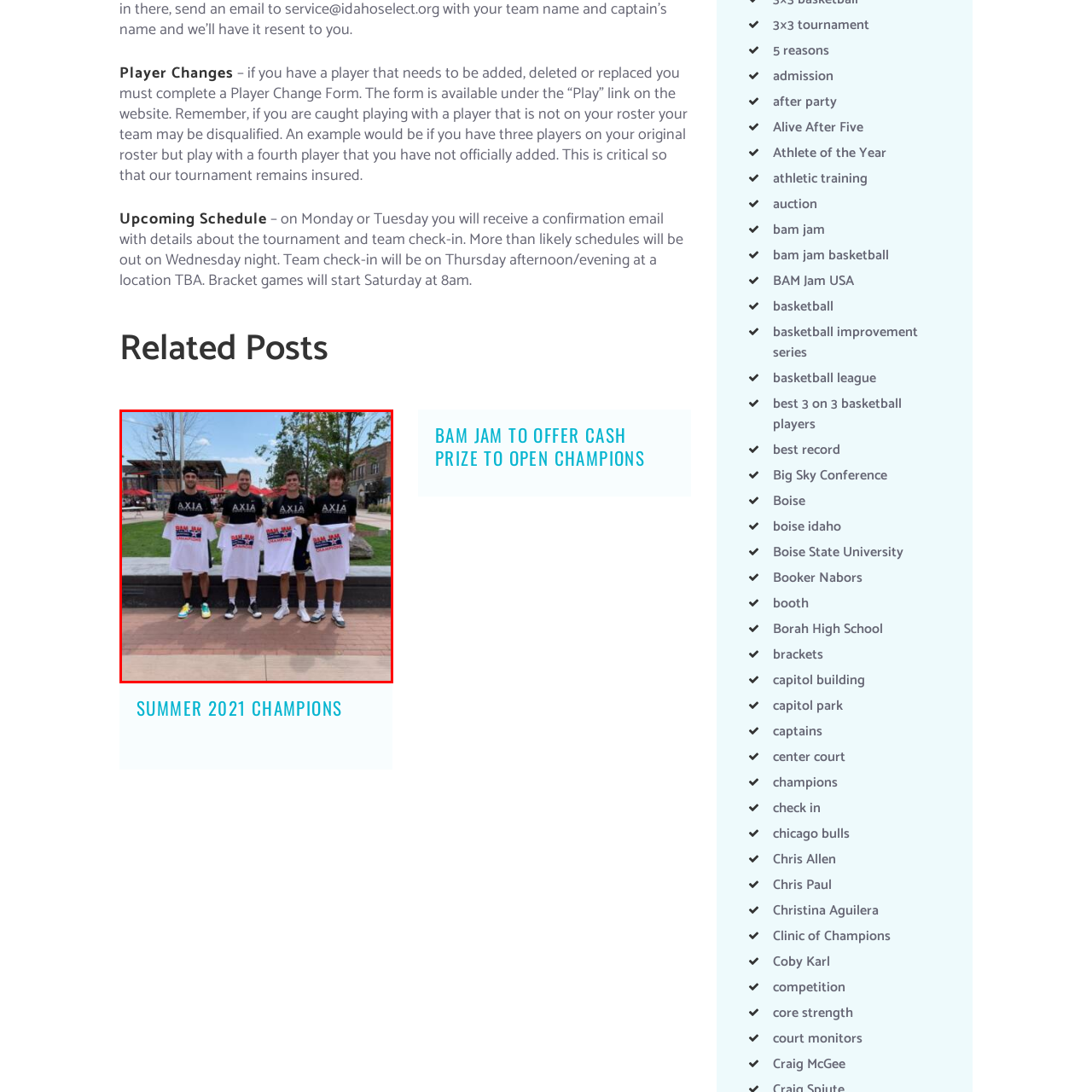Create a detailed description of the image enclosed by the red bounding box.

The image captures four young men standing together outdoors, each proudly holding a T-shirt that reads "BAM JAM CHAMPIONS" in bold lettering. They are all dressed in matching black jerseys featuring the logo "AXIA," indicating a team unity and spirit. The backdrop highlights a sunny day in a park-like setting, with trees and red umbrellas suggesting a lively atmosphere, likely part of a celebratory event related to basketball. This moment appears to commemorate their achievement in a tournament, showcasing the pride and camaraderie of the victorious team.